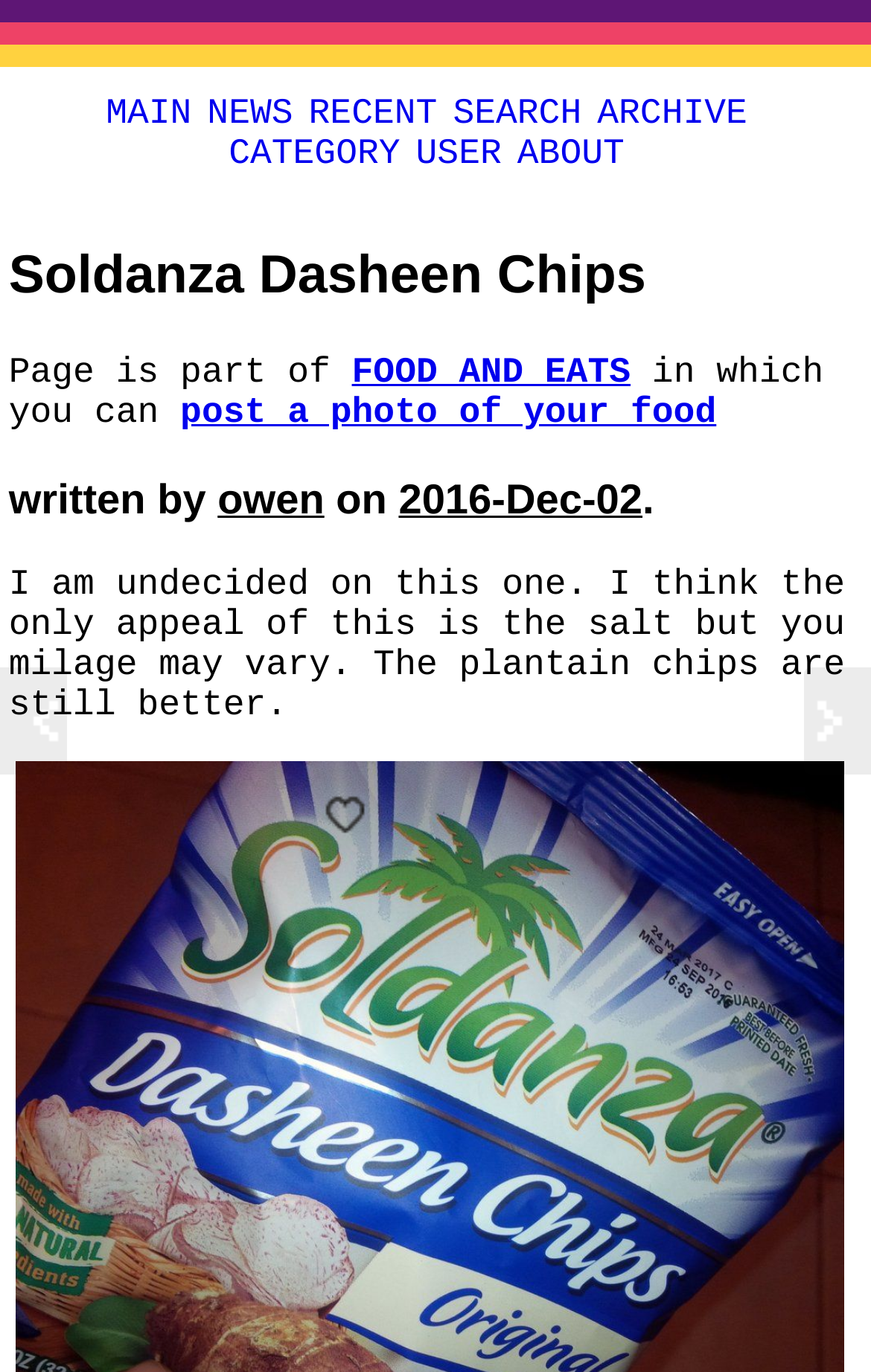Find the coordinates for the bounding box of the element with this description: "owen".

[0.25, 0.352, 0.372, 0.386]